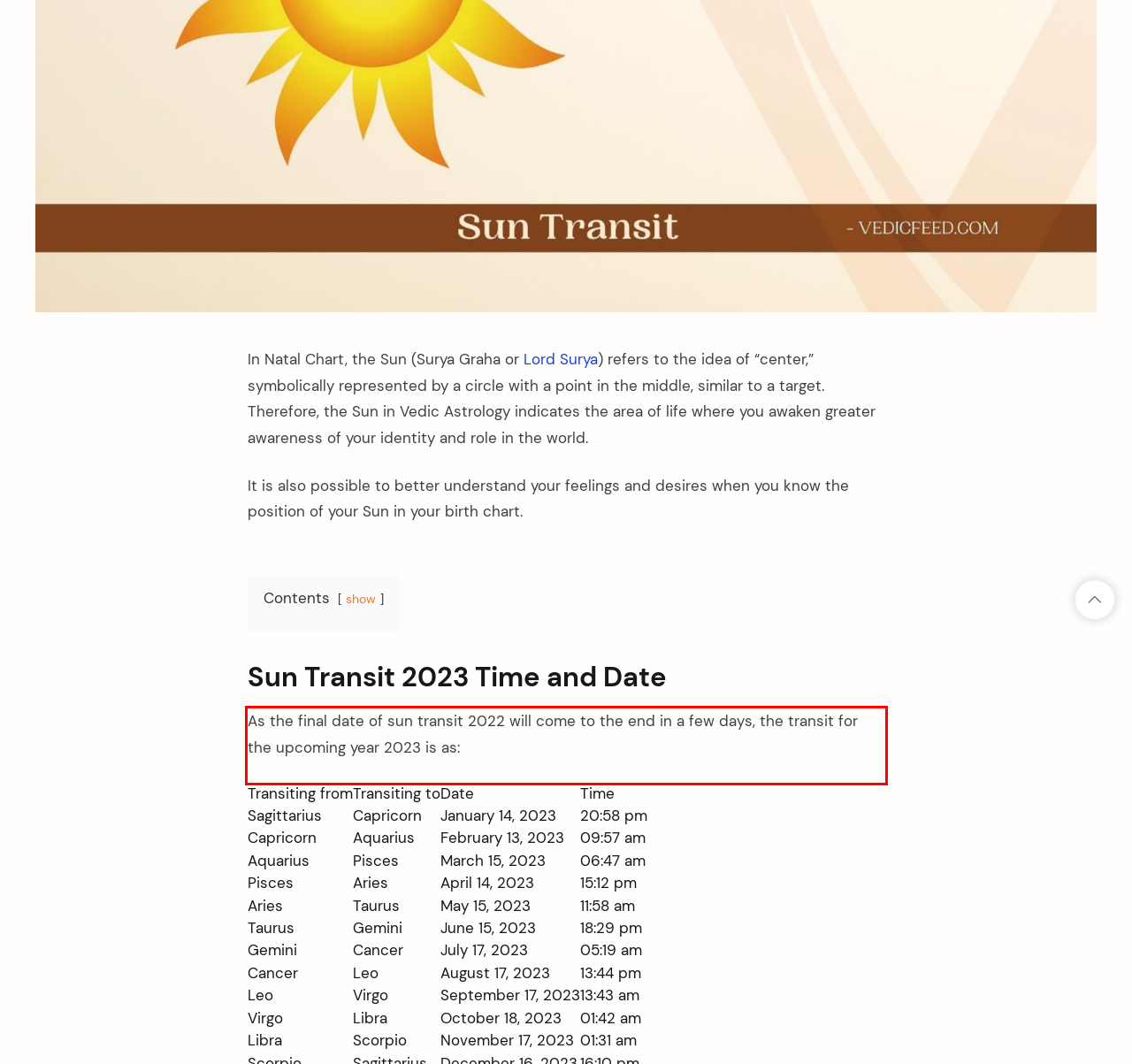Please recognize and transcribe the text located inside the red bounding box in the webpage image.

As the final date of sun transit 2022 will come to the end in a few days, the transit for the upcoming year 2023 is as: